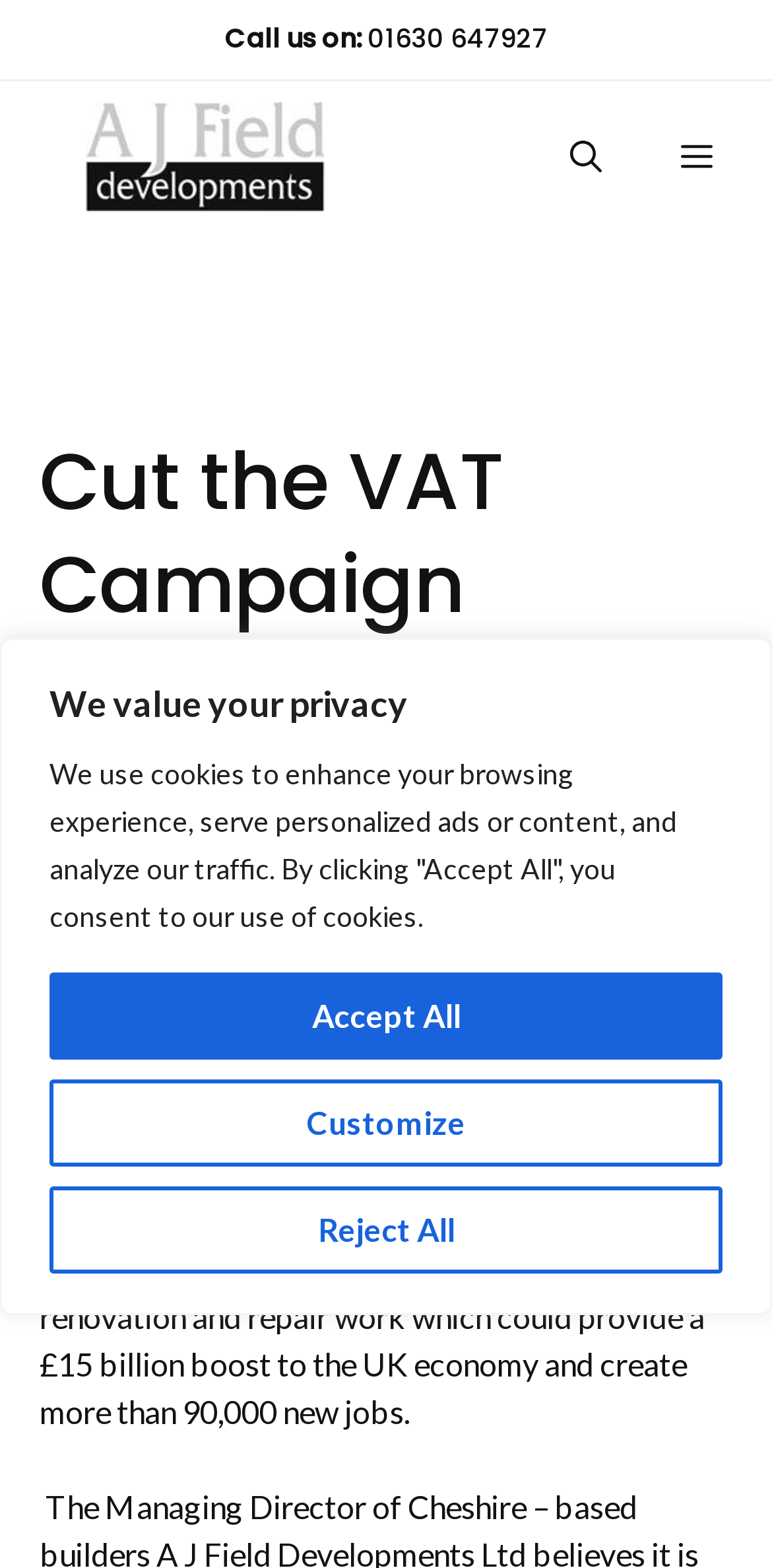Determine the bounding box for the HTML element described here: "Menu". The coordinates should be given as [left, top, right, bottom] with each number being a float between 0 and 1.

[0.831, 0.064, 0.974, 0.135]